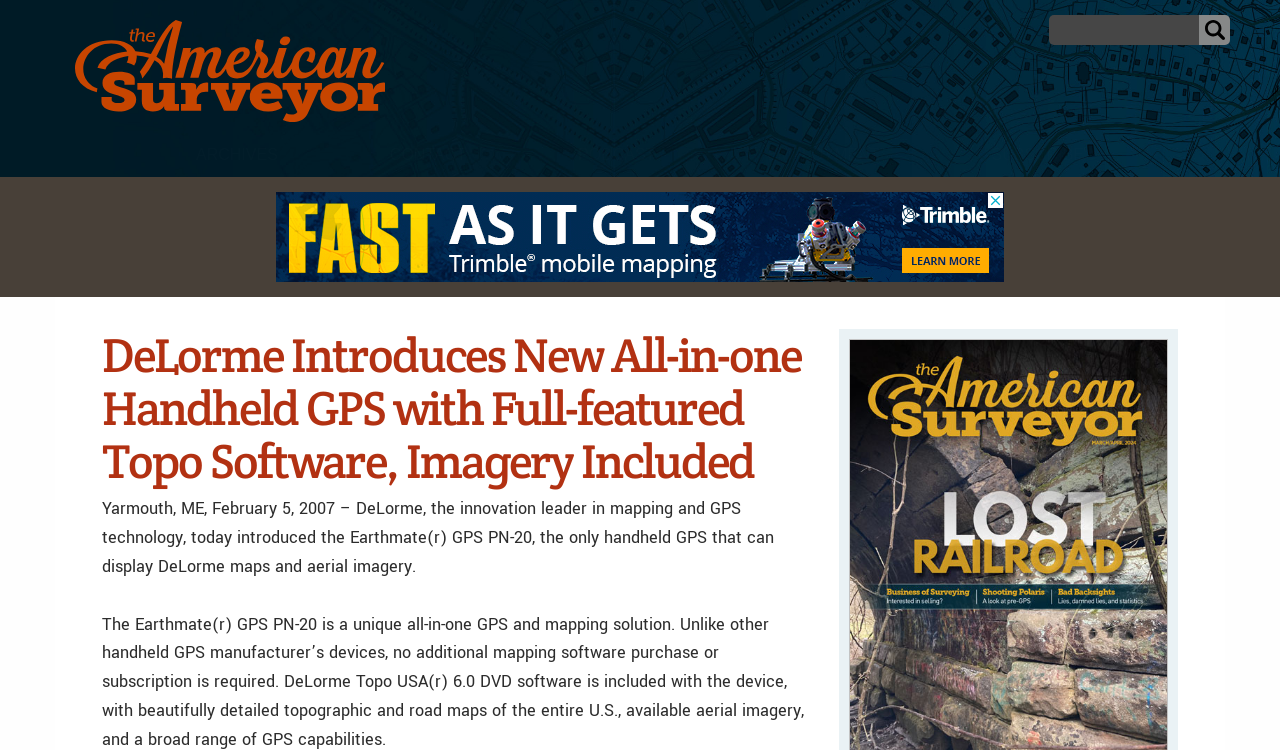Provide a brief response to the question below using one word or phrase:
What is the name of the GPS device introduced?

Earthmate GPS PN-20